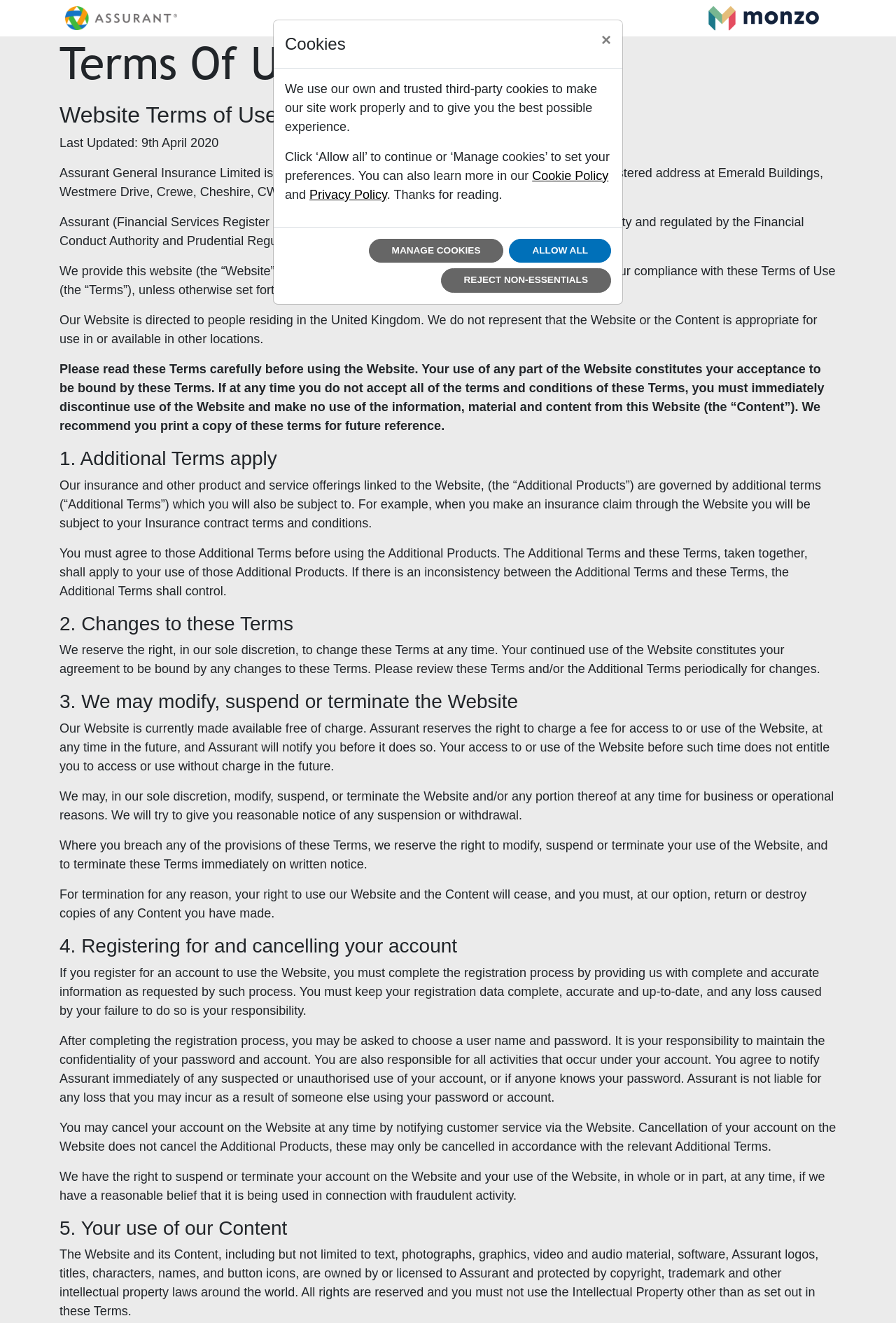Please determine the headline of the webpage and provide its content.

Terms Of Use Policy